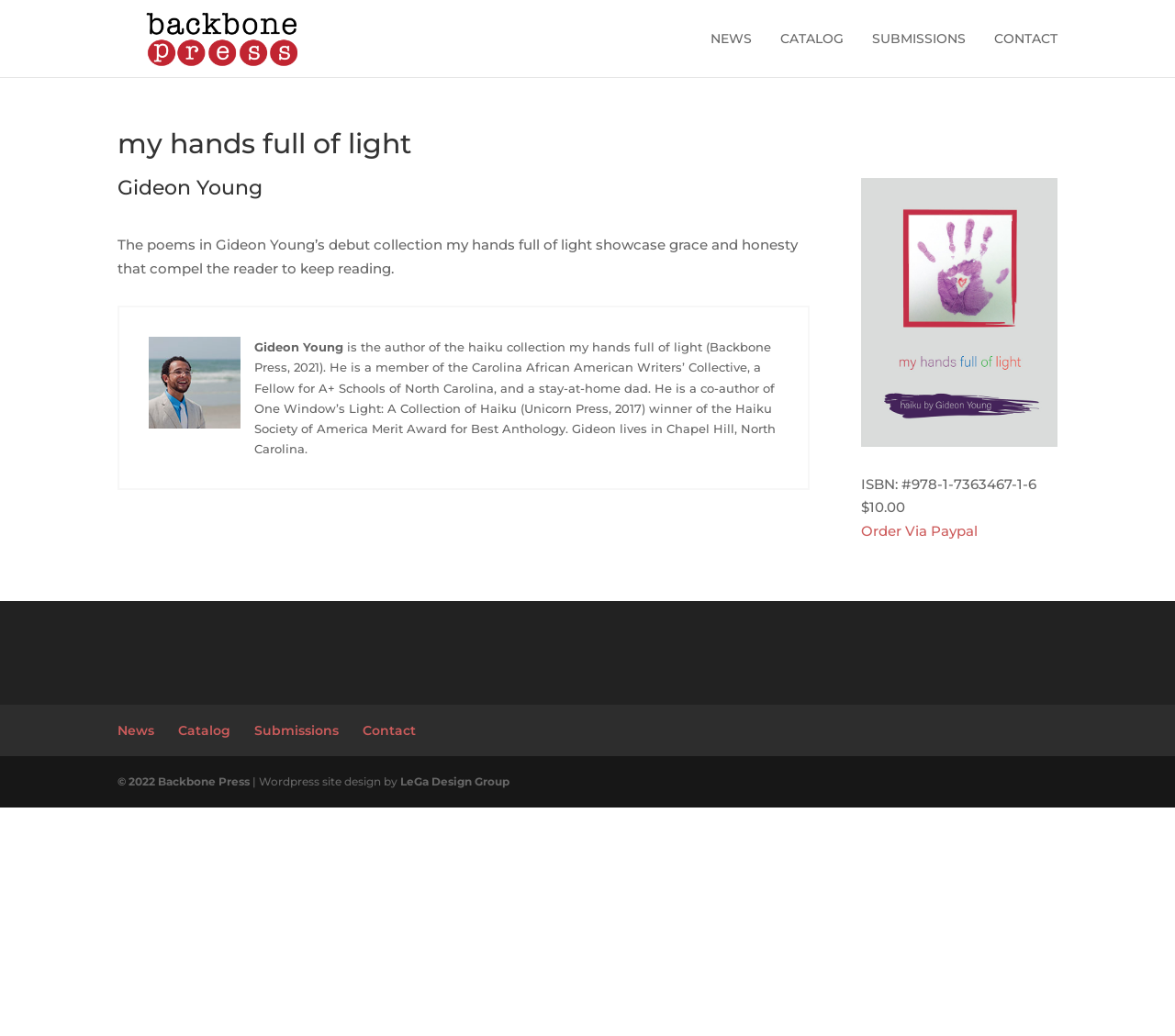Identify the bounding box coordinates of the section that should be clicked to achieve the task described: "order the book via Paypal".

[0.733, 0.504, 0.832, 0.521]